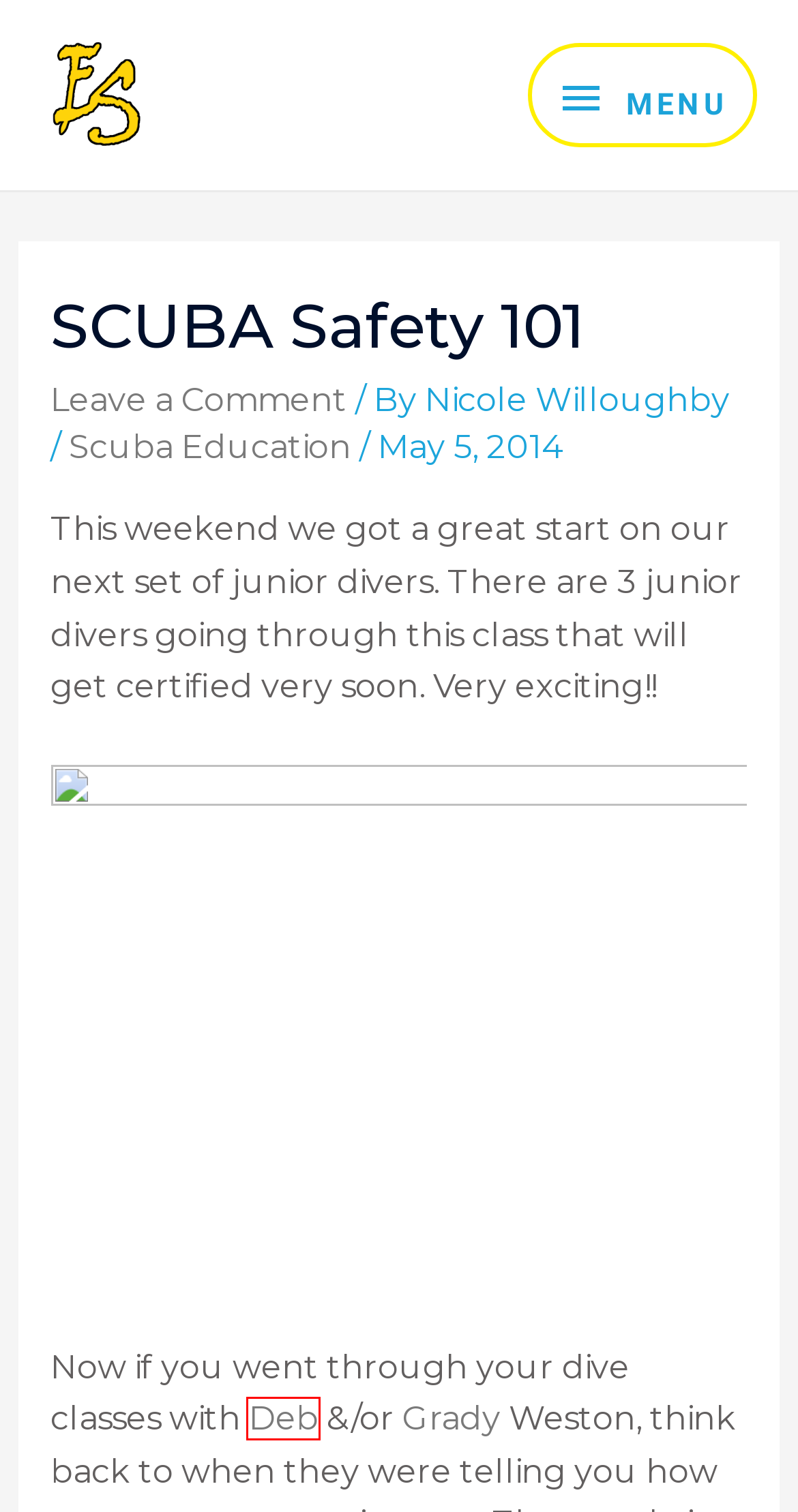You have a screenshot of a webpage with a red bounding box highlighting a UI element. Your task is to select the best webpage description that corresponds to the new webpage after clicking the element. Here are the descriptions:
A. Media - Extreme Sports
B. Nicole Willoughby, Author at Extreme Sports
C. Scuba Education Archives - Extreme Sports
D. IT Diver - Mark Willoughby - Extreme Sports
E. Instructor Interviews - Grady Weston - Extreme Sports
F. SCUBA Diving - Extreme Sports - Home
G. Privacy policy - Extreme Sports
H. Instructor Interviews - Deb Weston - Extreme Sports

H